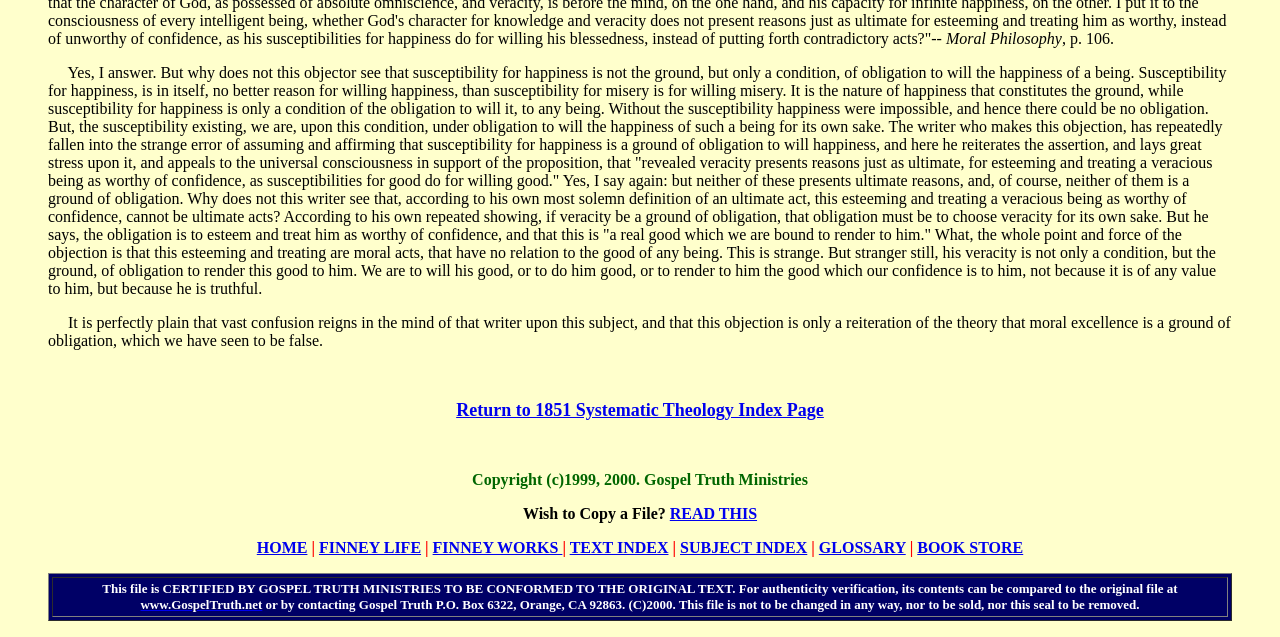What is the topic of the text?
Use the information from the image to give a detailed answer to the question.

The topic of the text is Moral Philosophy, which is evident from the StaticText element with the text 'Moral Philosophy' at the top of the page.